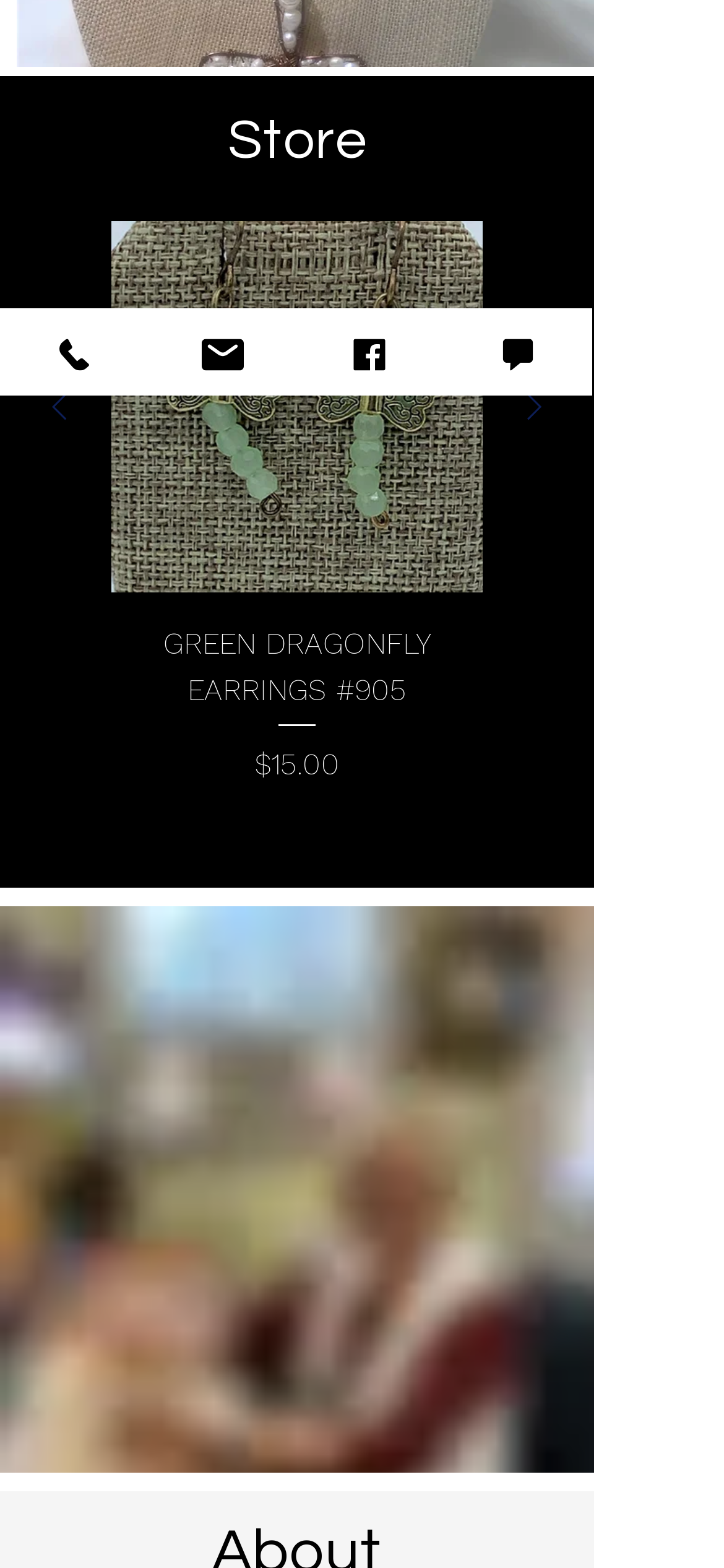Predict the bounding box for the UI component with the following description: "Email".

[0.273, 0.197, 0.545, 0.252]